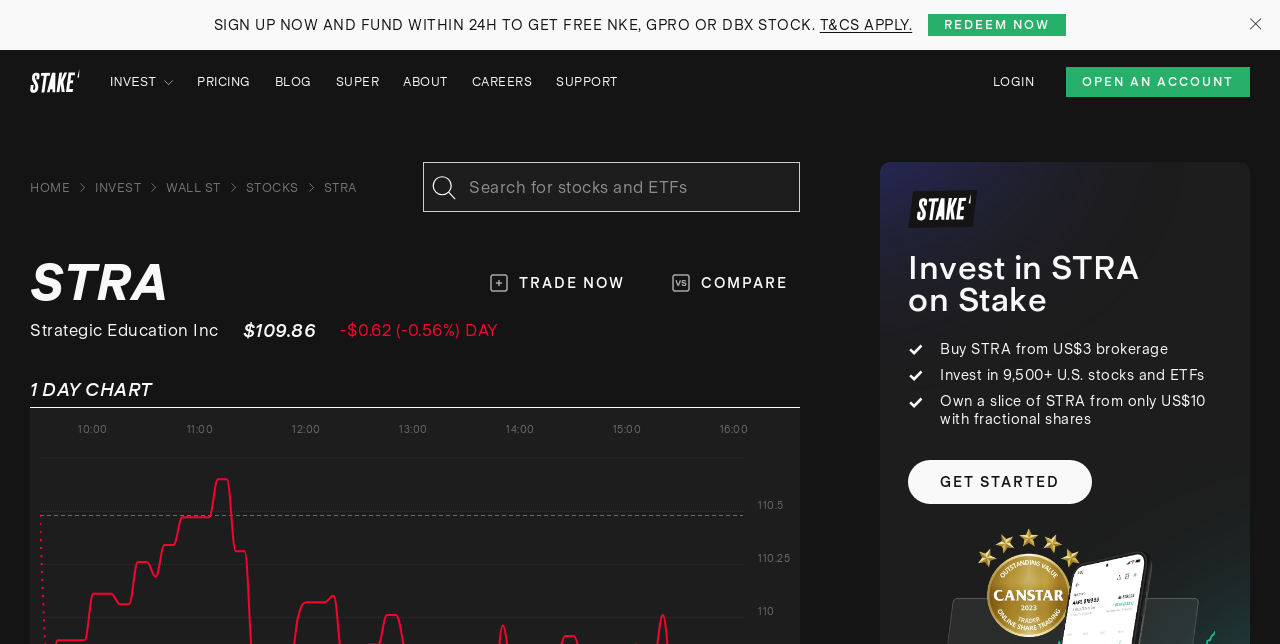Answer the following inquiry with a single word or phrase:
What is the percentage change in STRA's price today?

-0.56%